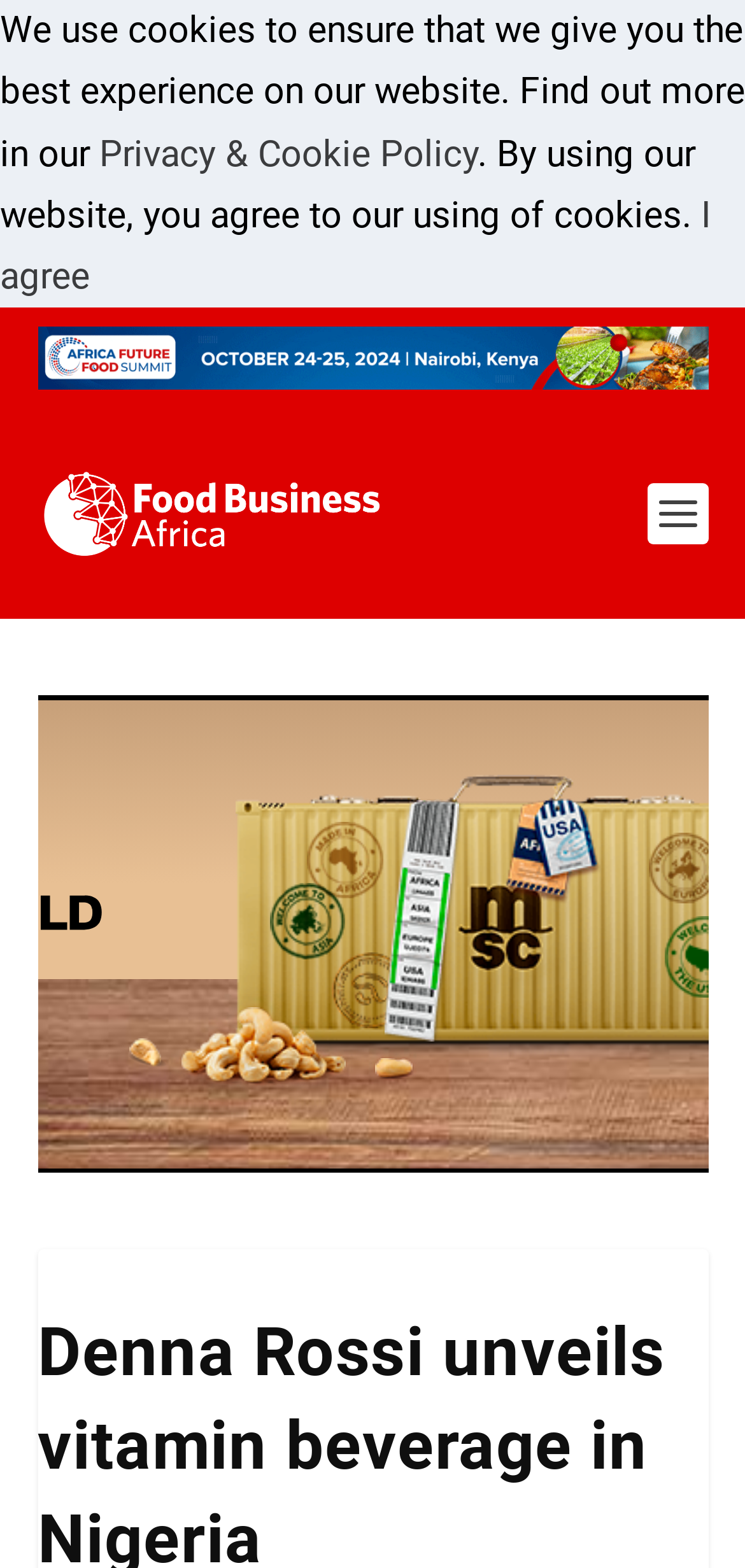Using the provided description I agree, find the bounding box coordinates for the UI element. Provide the coordinates in (top-left x, top-left y, bottom-right x, bottom-right y) format, ensuring all values are between 0 and 1.

[0.0, 0.123, 0.954, 0.19]